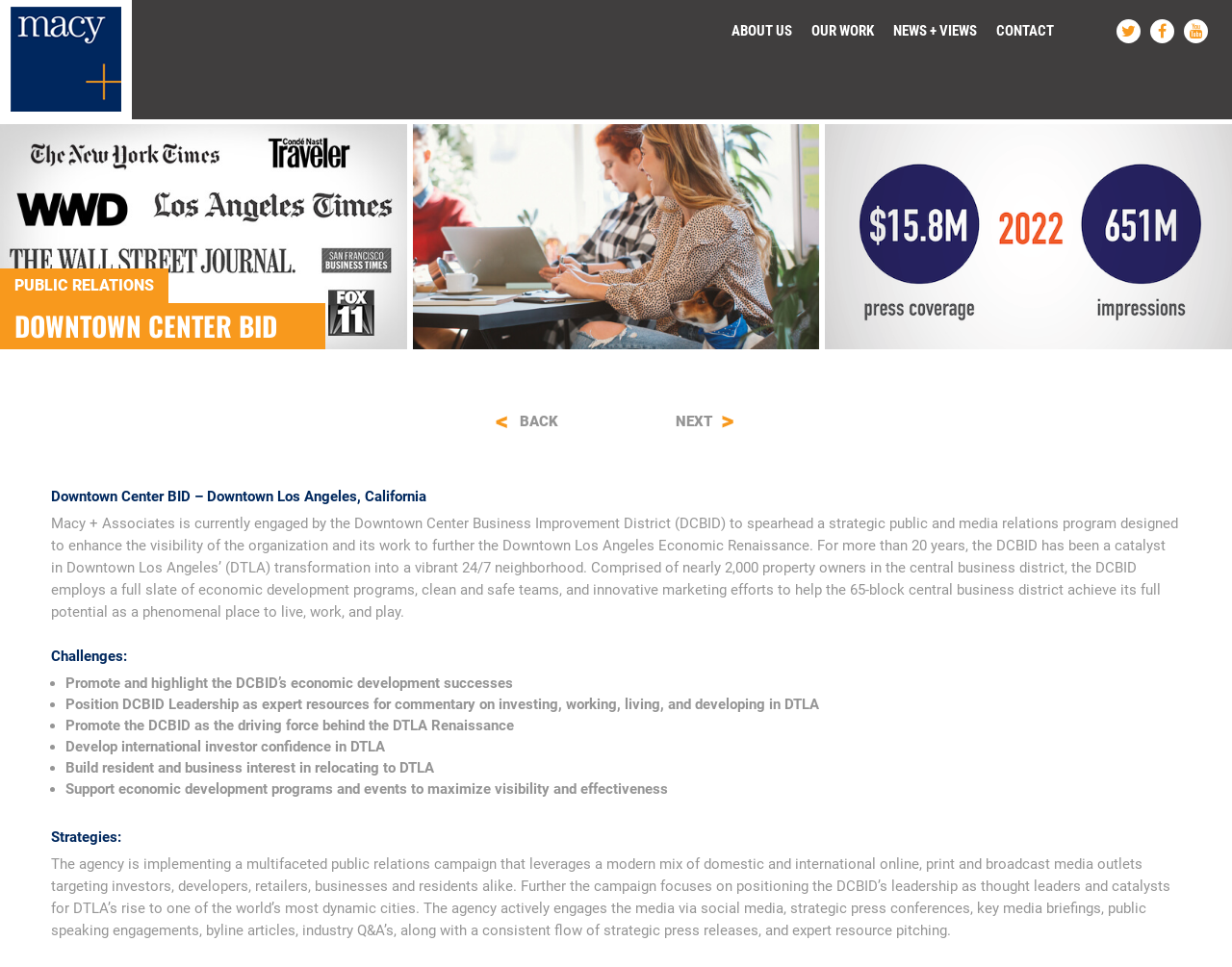What is the location of the business improvement district?
By examining the image, provide a one-word or phrase answer.

Downtown Los Angeles